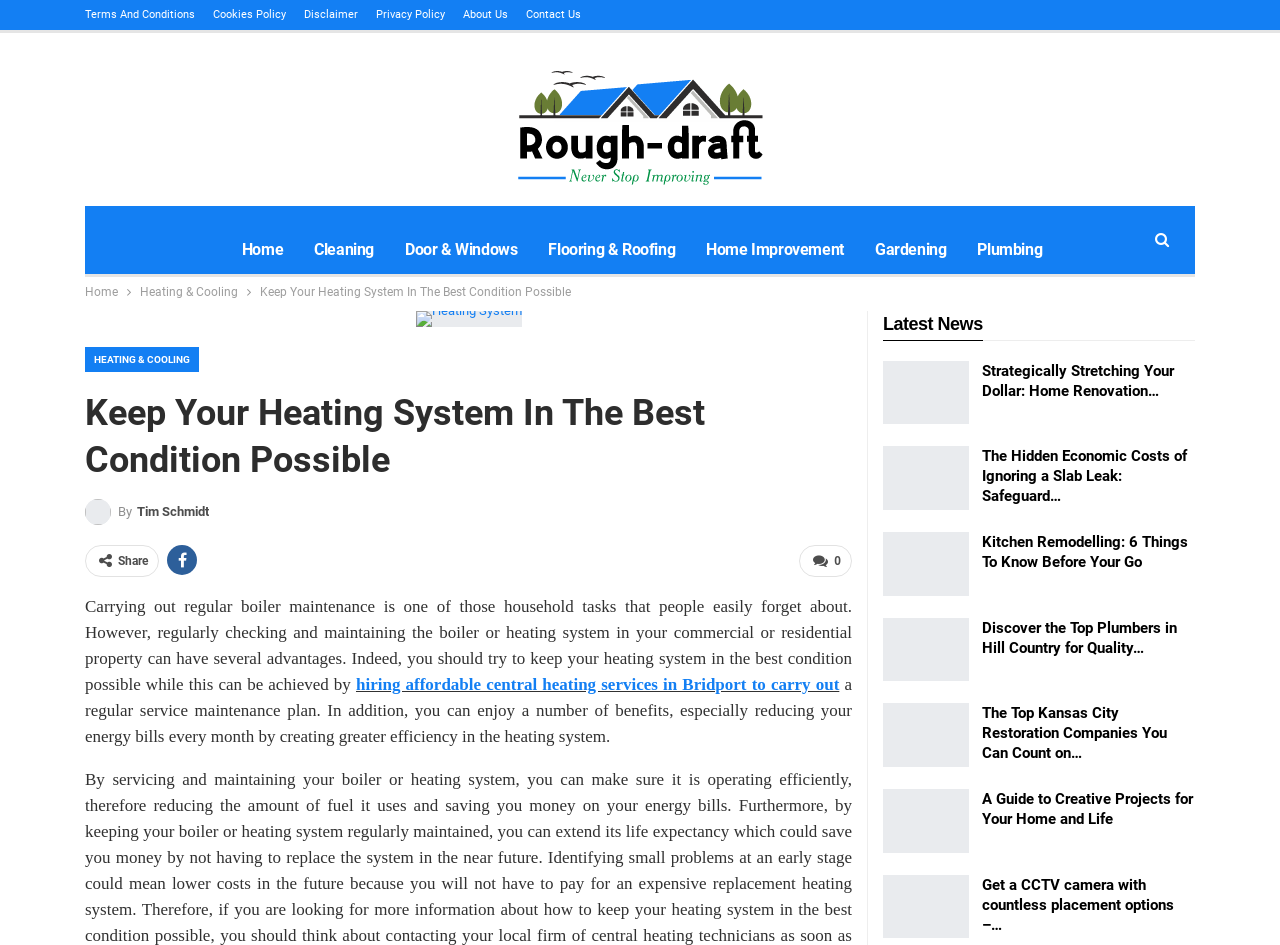What is the name of the publisher?
Relying on the image, give a concise answer in one word or a brief phrase.

Publisher